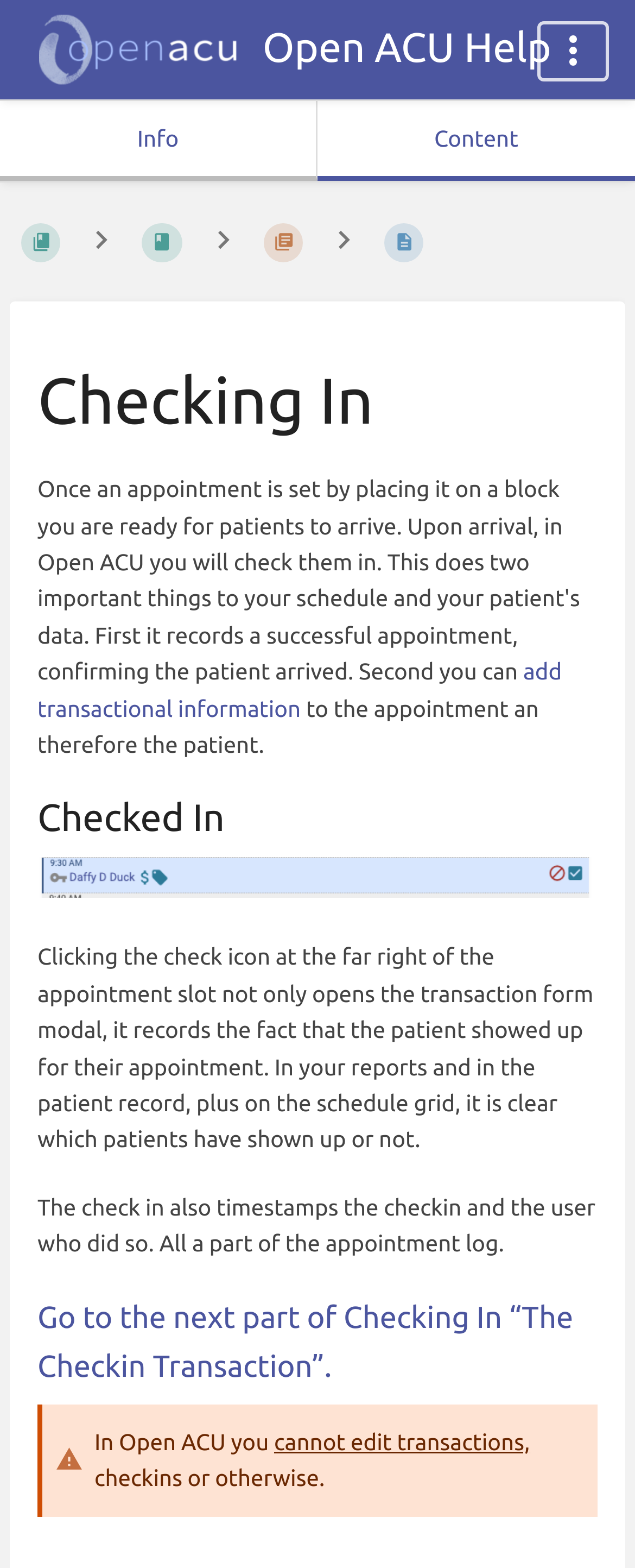Determine the bounding box coordinates for the UI element with the following description: "Admin Scheduler Help". The coordinates should be four float numbers between 0 and 1, represented as [left, top, right, bottom].

[0.206, 0.135, 0.304, 0.174]